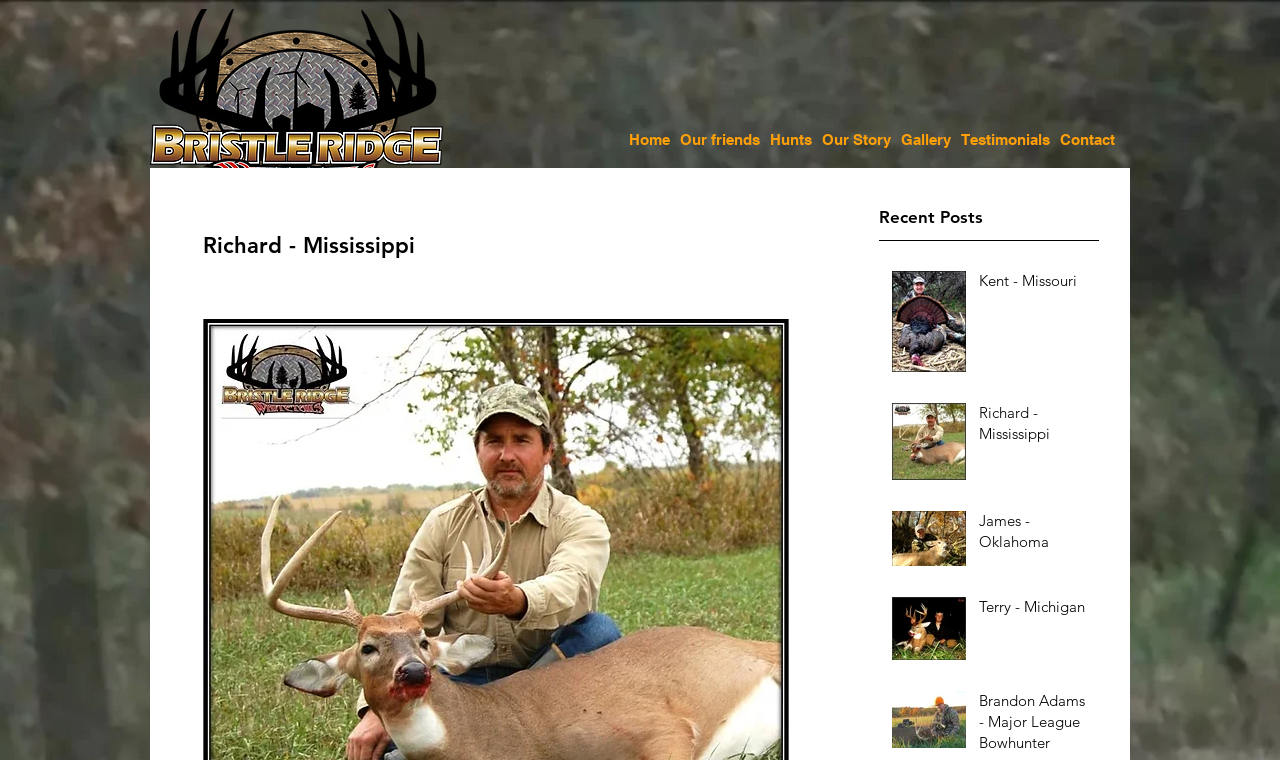Identify the bounding box coordinates for the region to click in order to carry out this instruction: "Go to HOME page". Provide the coordinates using four float numbers between 0 and 1, formatted as [left, top, right, bottom].

None